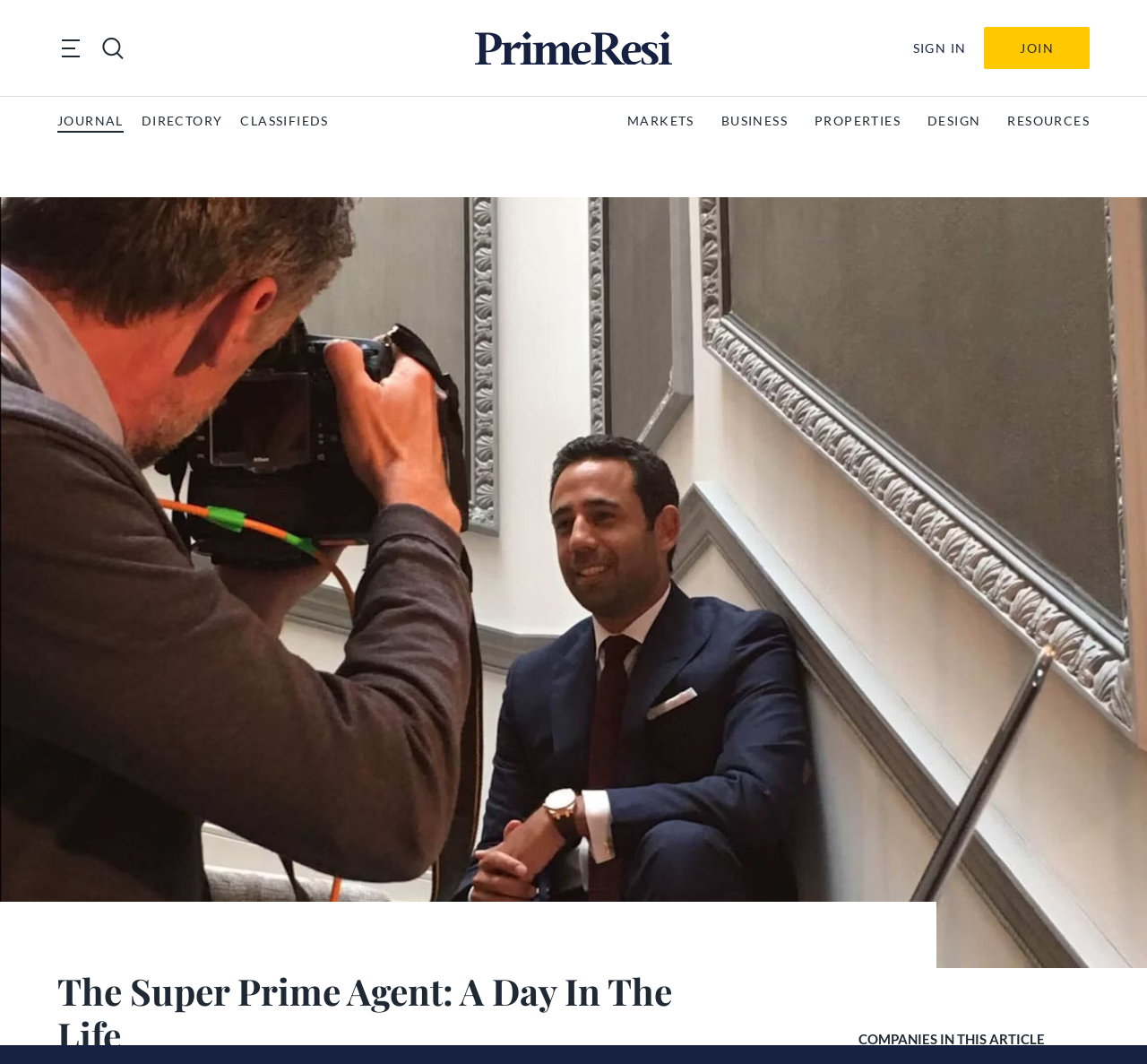Determine the bounding box coordinates of the clickable region to carry out the instruction: "sign in".

[0.796, 0.035, 0.842, 0.055]